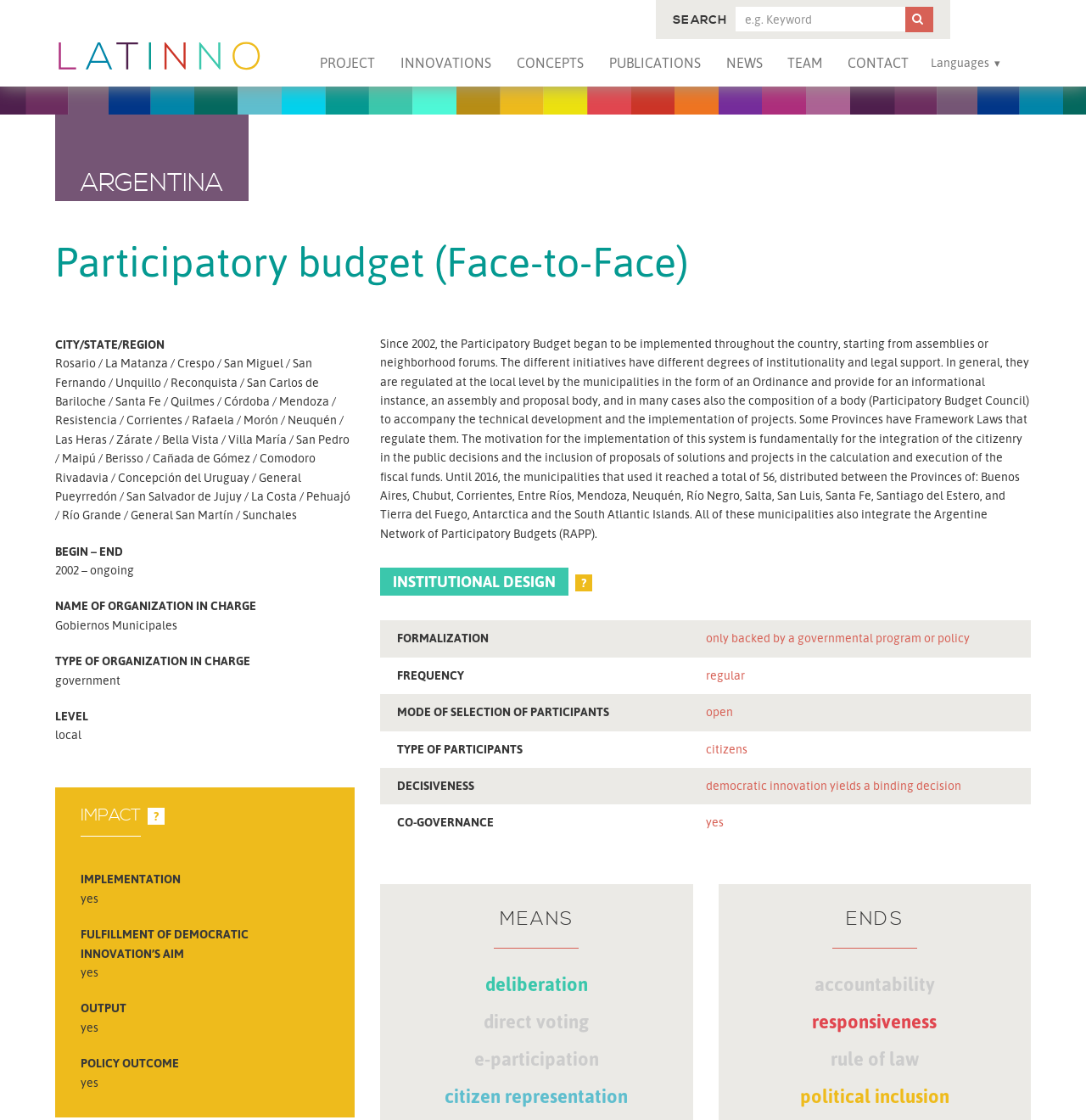Respond with a single word or short phrase to the following question: 
What is the type of organization in charge?

government